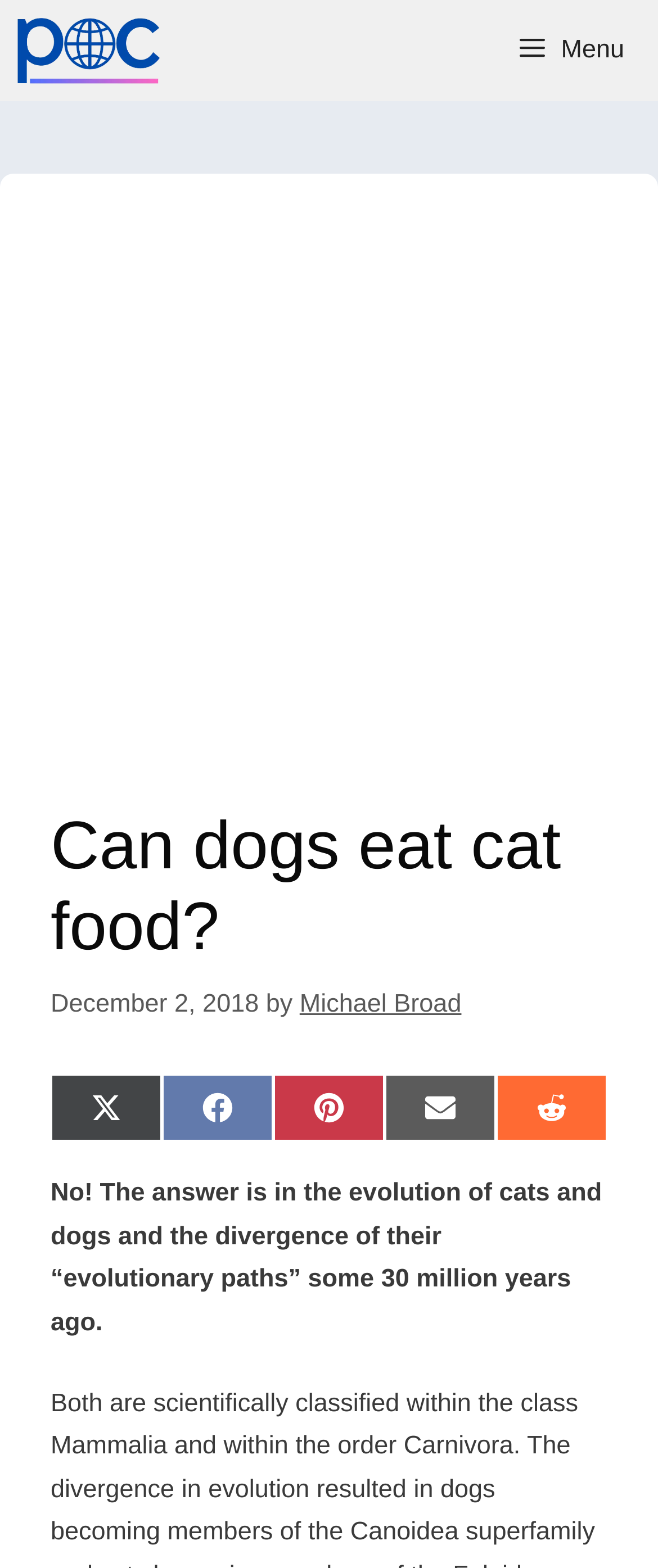Extract the main title from the webpage and generate its text.

Can dogs eat cat food?